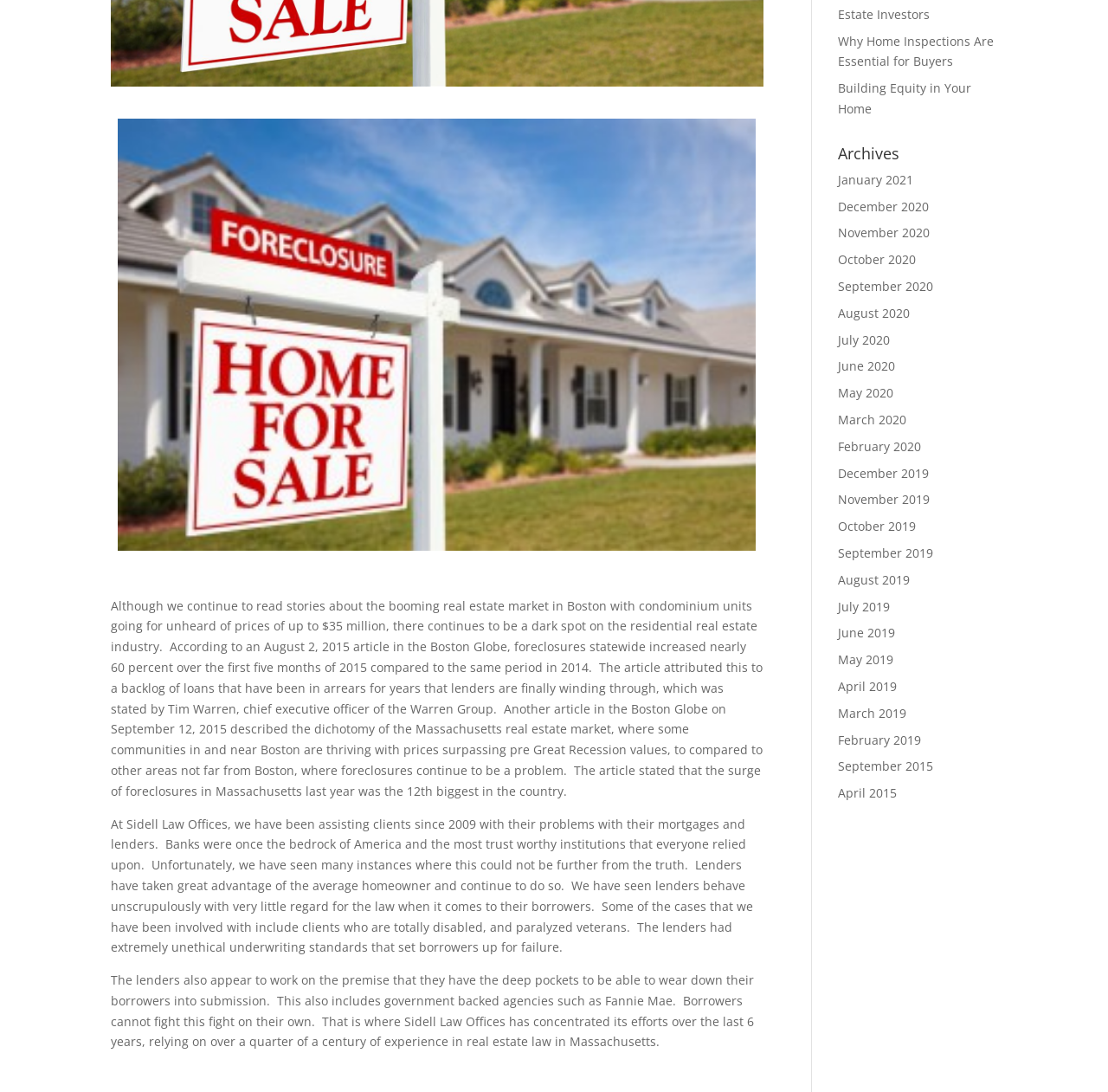Identify the bounding box coordinates for the UI element described as: "July 2020".

[0.756, 0.303, 0.803, 0.318]